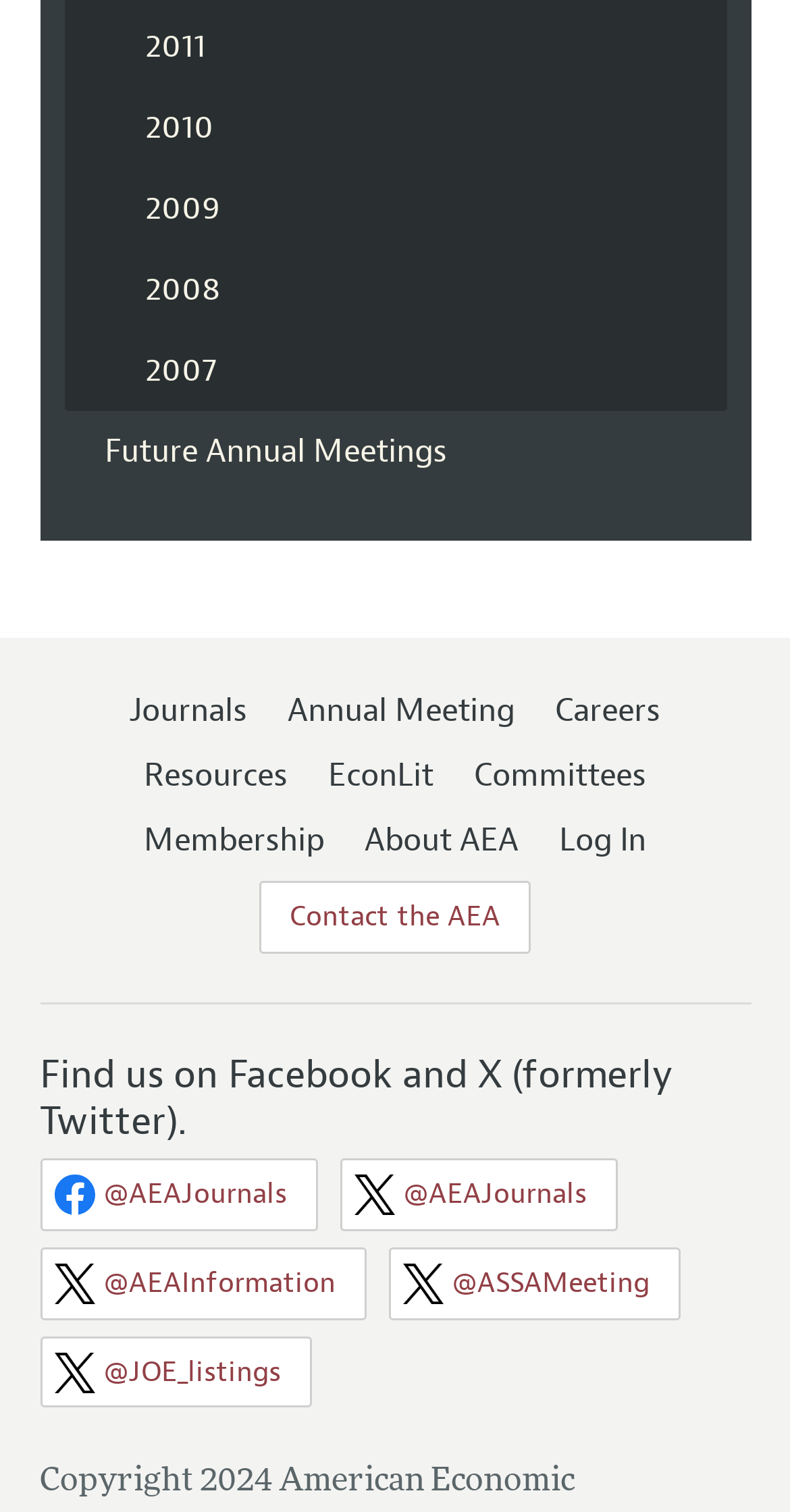Please respond to the question using a single word or phrase:
What is the year of the first link?

2011